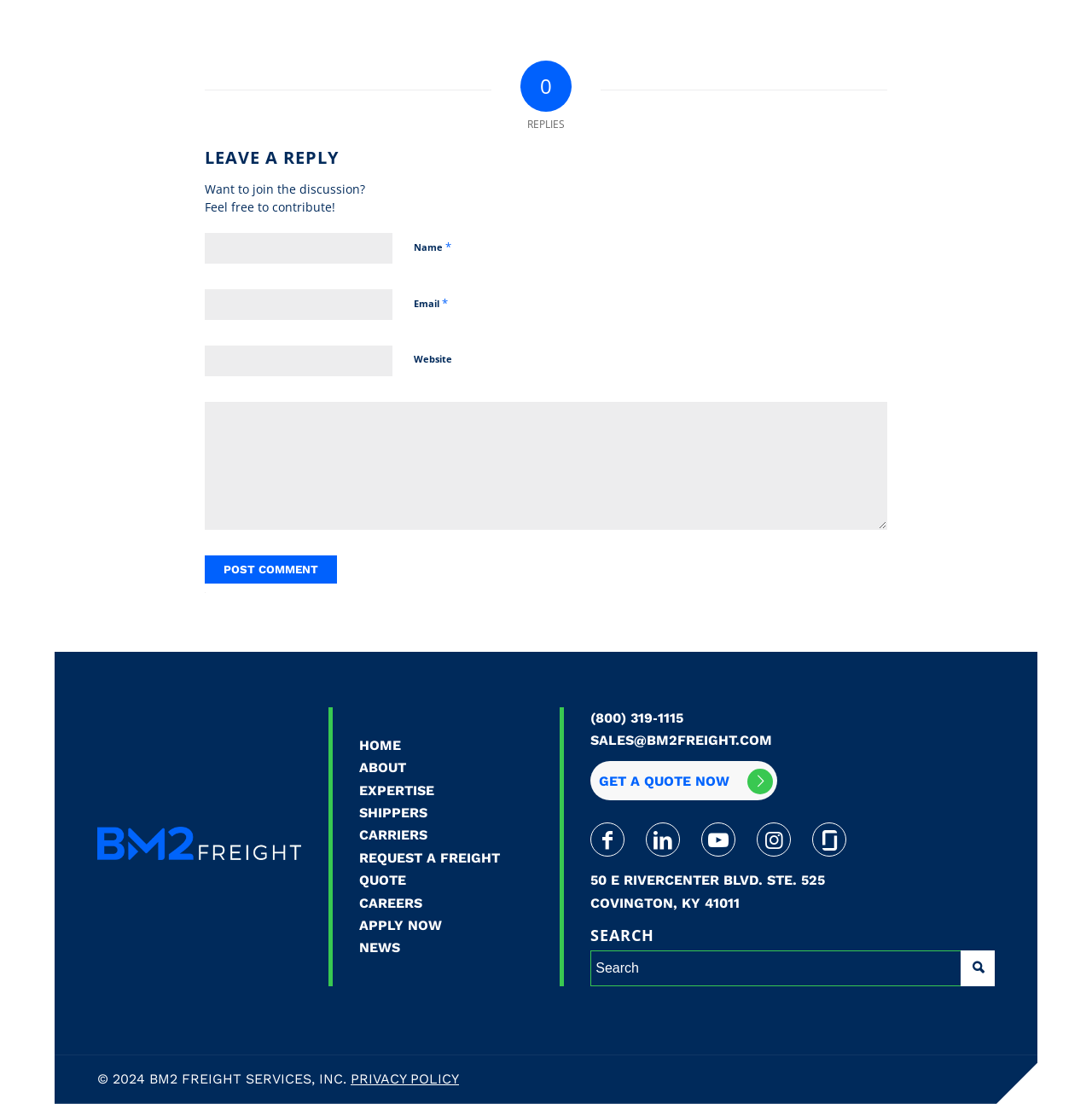Determine the bounding box coordinates of the clickable region to follow the instruction: "Click the Post Comment button".

[0.188, 0.503, 0.309, 0.529]